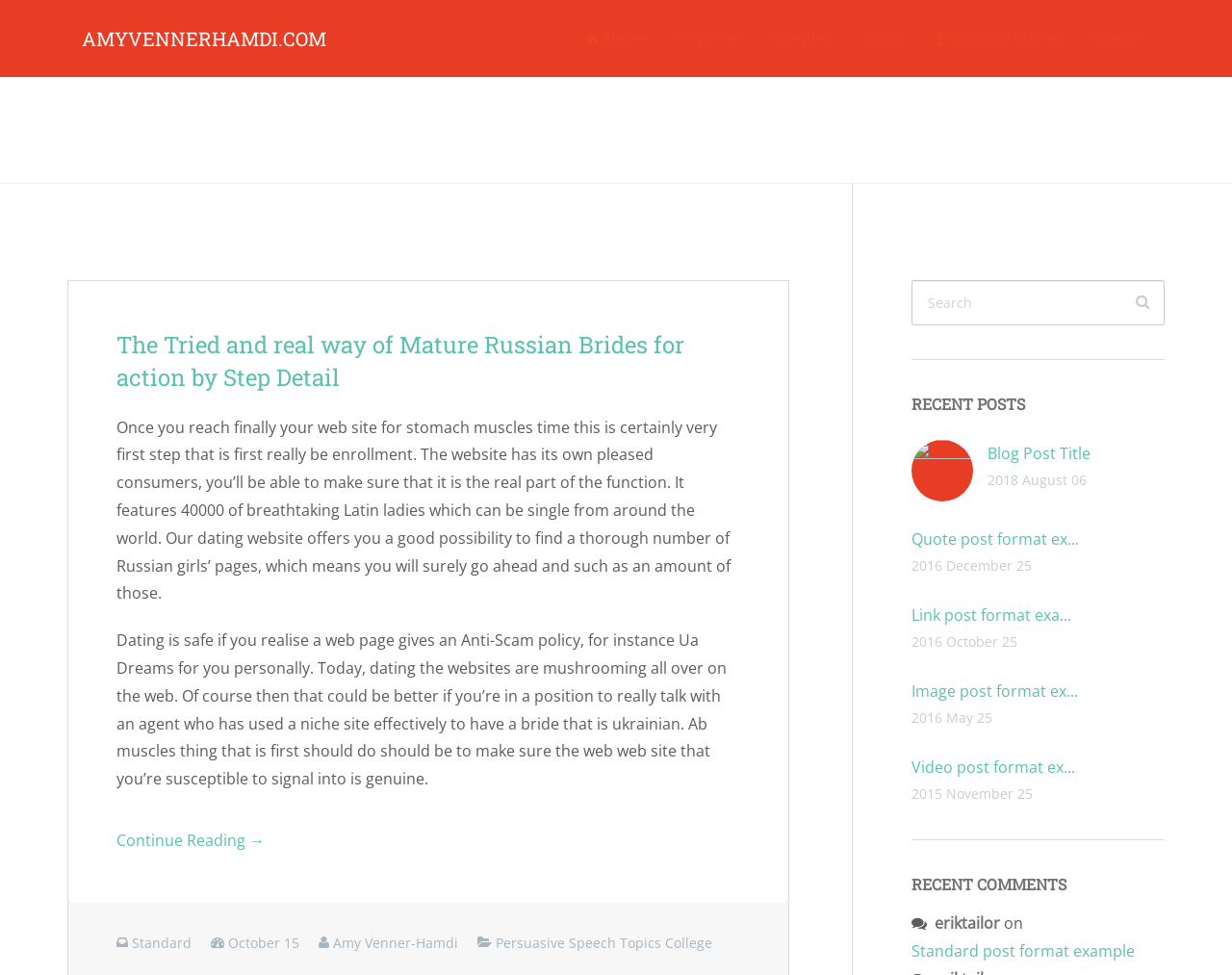Pinpoint the bounding box coordinates of the area that should be clicked to complete the following instruction: "check recent comments". The coordinates must be given as four float numbers between 0 and 1, i.e., [left, top, right, bottom].

[0.74, 0.896, 0.945, 0.918]